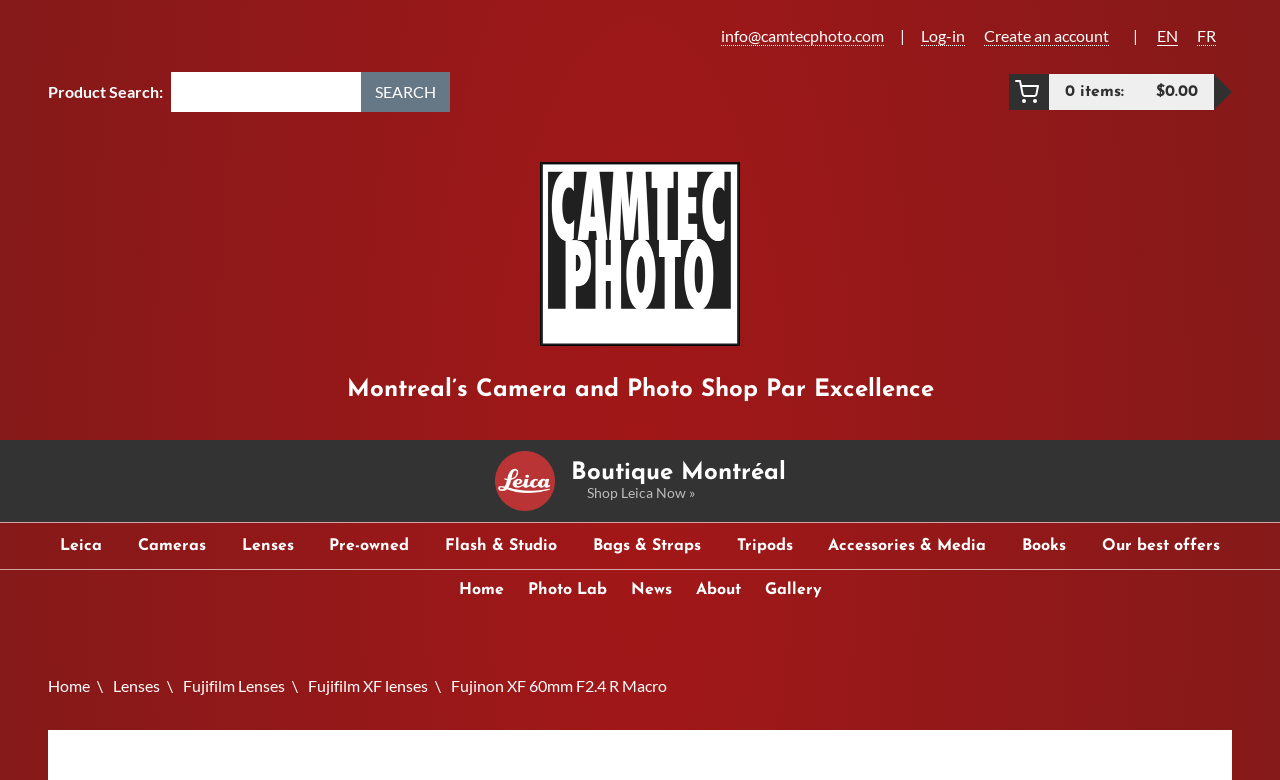Find and specify the bounding box coordinates that correspond to the clickable region for the instruction: "view shopping cart".

[0.788, 0.095, 0.948, 0.141]